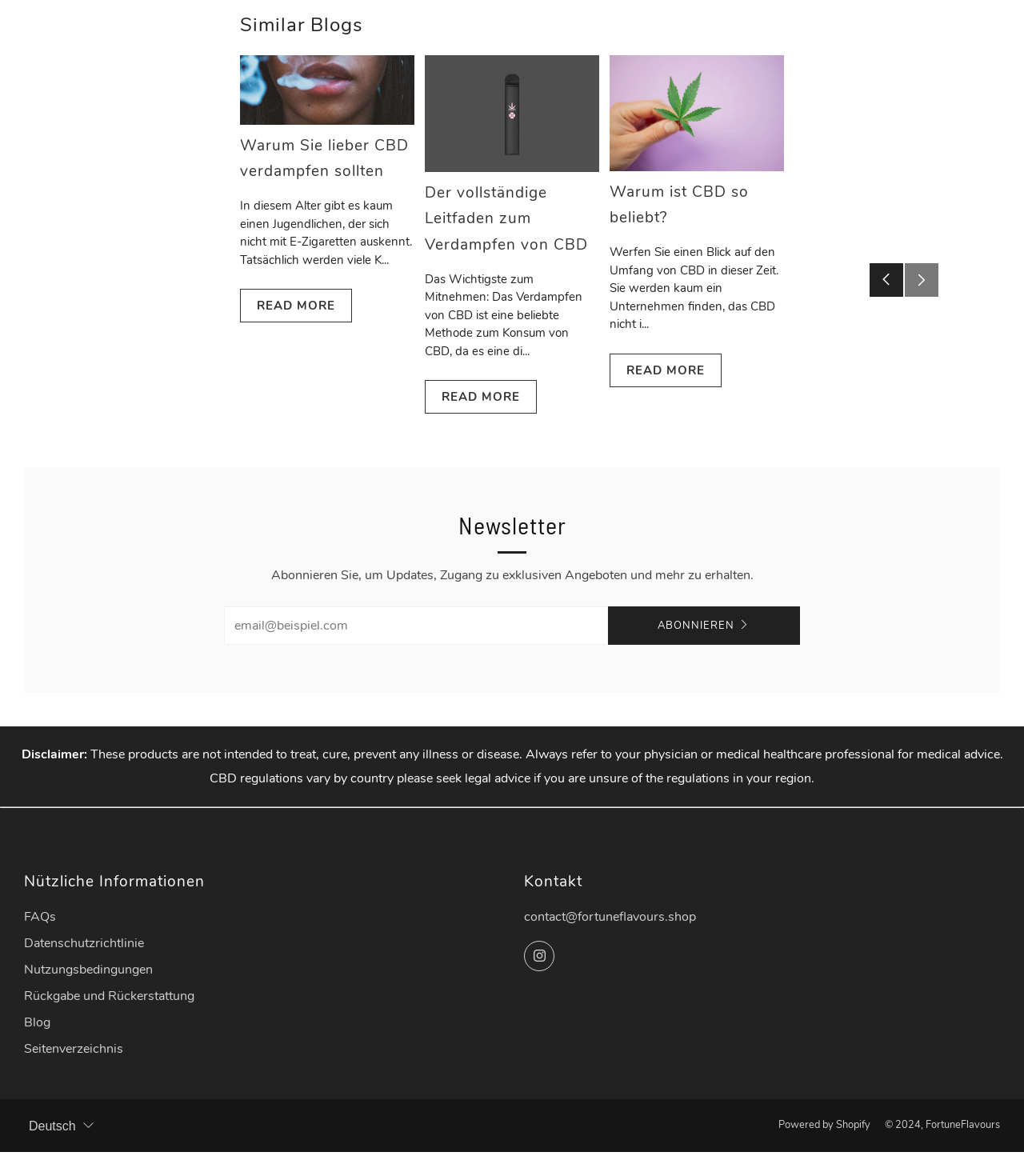Can you give a comprehensive explanation to the question given the content of the image?
How many links are there in the 'Nützliche Informationen' section?

I counted the links in the 'Nützliche Informationen' section, which are FAQs, Datenschutzrichtlinie, Nutzungsbedingungen, Rückgabe und Rückerstattung, Blog, Seitenverzeichnis, so there are 7 links.